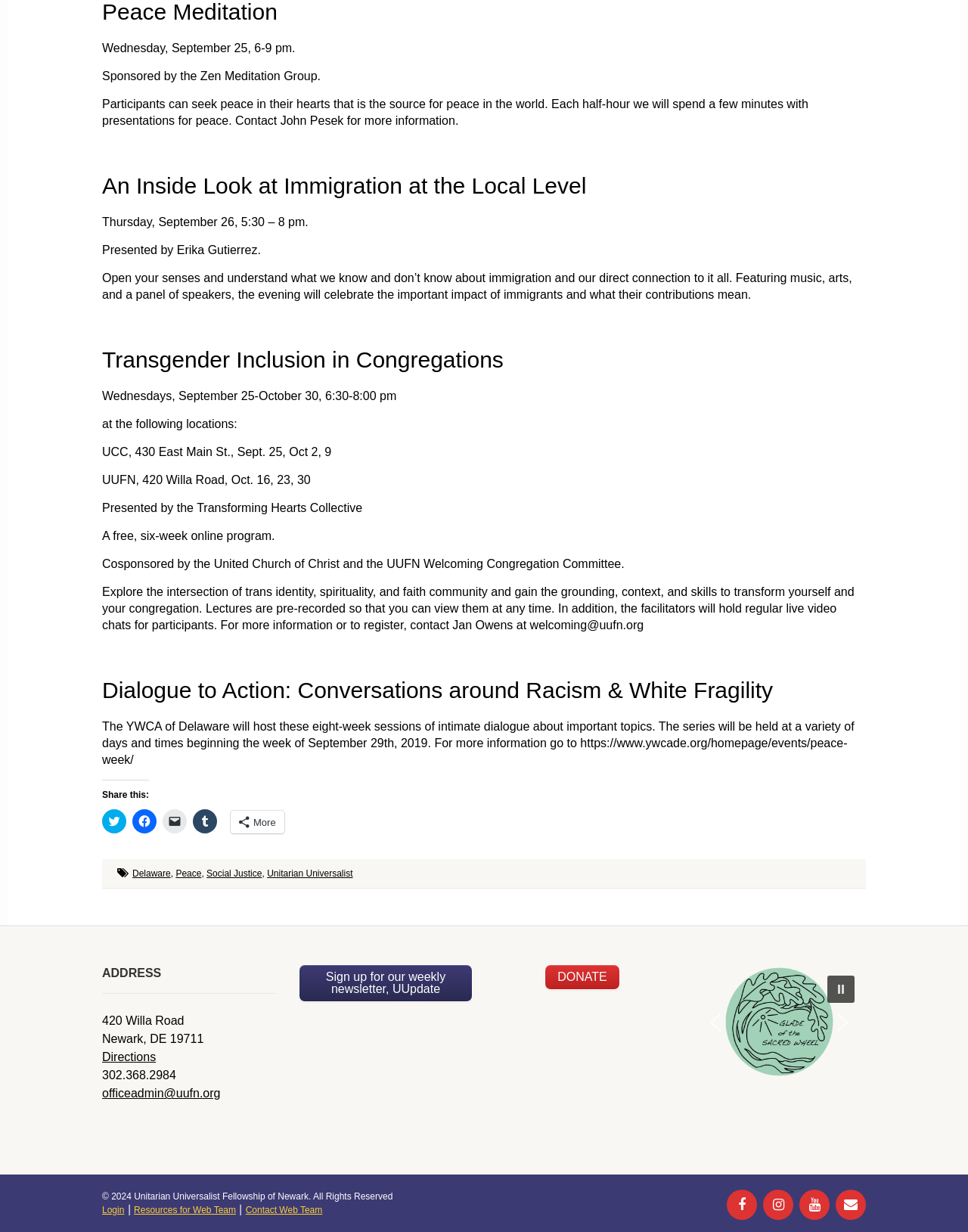Please identify the bounding box coordinates of the region to click in order to complete the given instruction: "Sign up for the weekly newsletter". The coordinates should be four float numbers between 0 and 1, i.e., [left, top, right, bottom].

[0.309, 0.783, 0.488, 0.814]